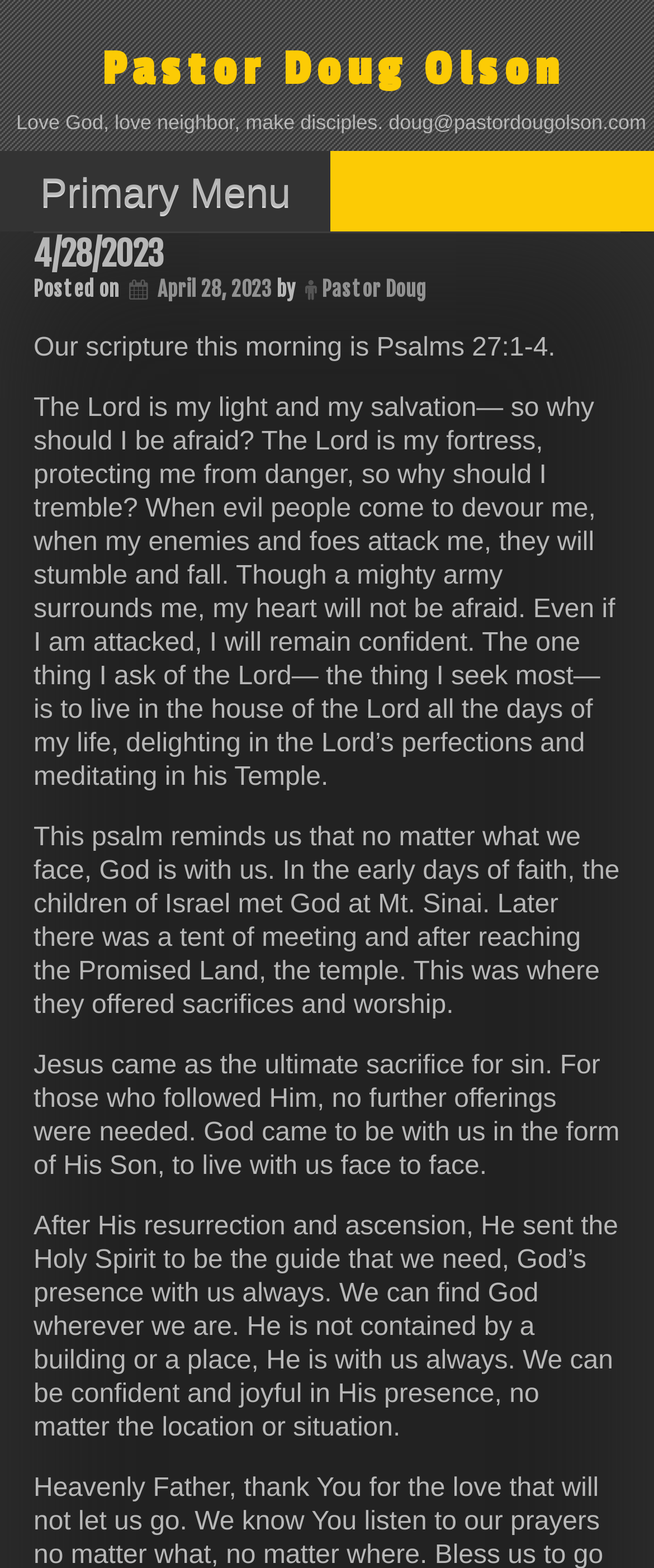What is the scripture mentioned in this article?
Please provide a single word or phrase as your answer based on the image.

Psalms 27:1-4